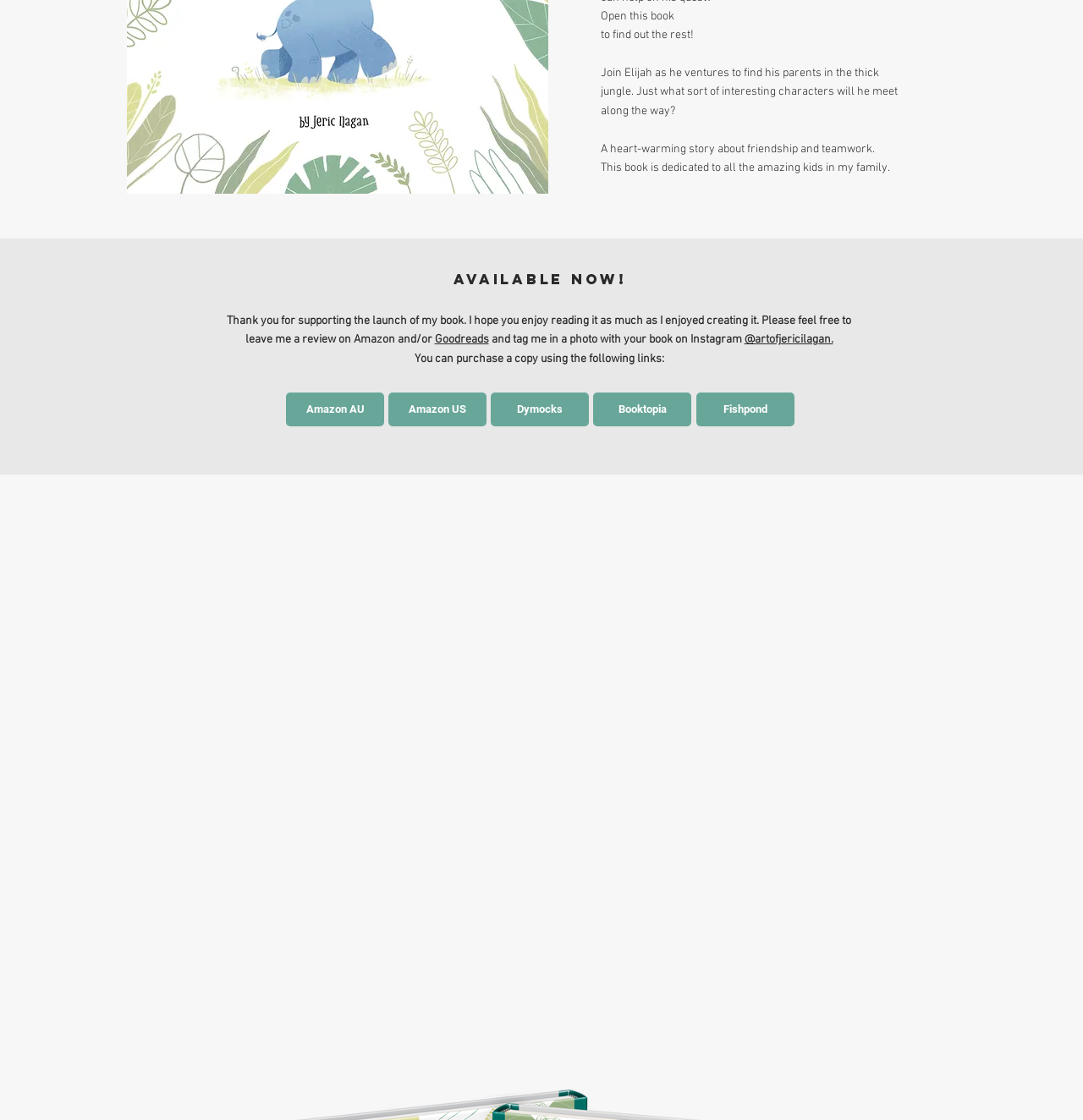Predict the bounding box coordinates of the UI element that matches this description: "Amazon AU". The coordinates should be in the format [left, top, right, bottom] with each value between 0 and 1.

[0.264, 0.351, 0.355, 0.381]